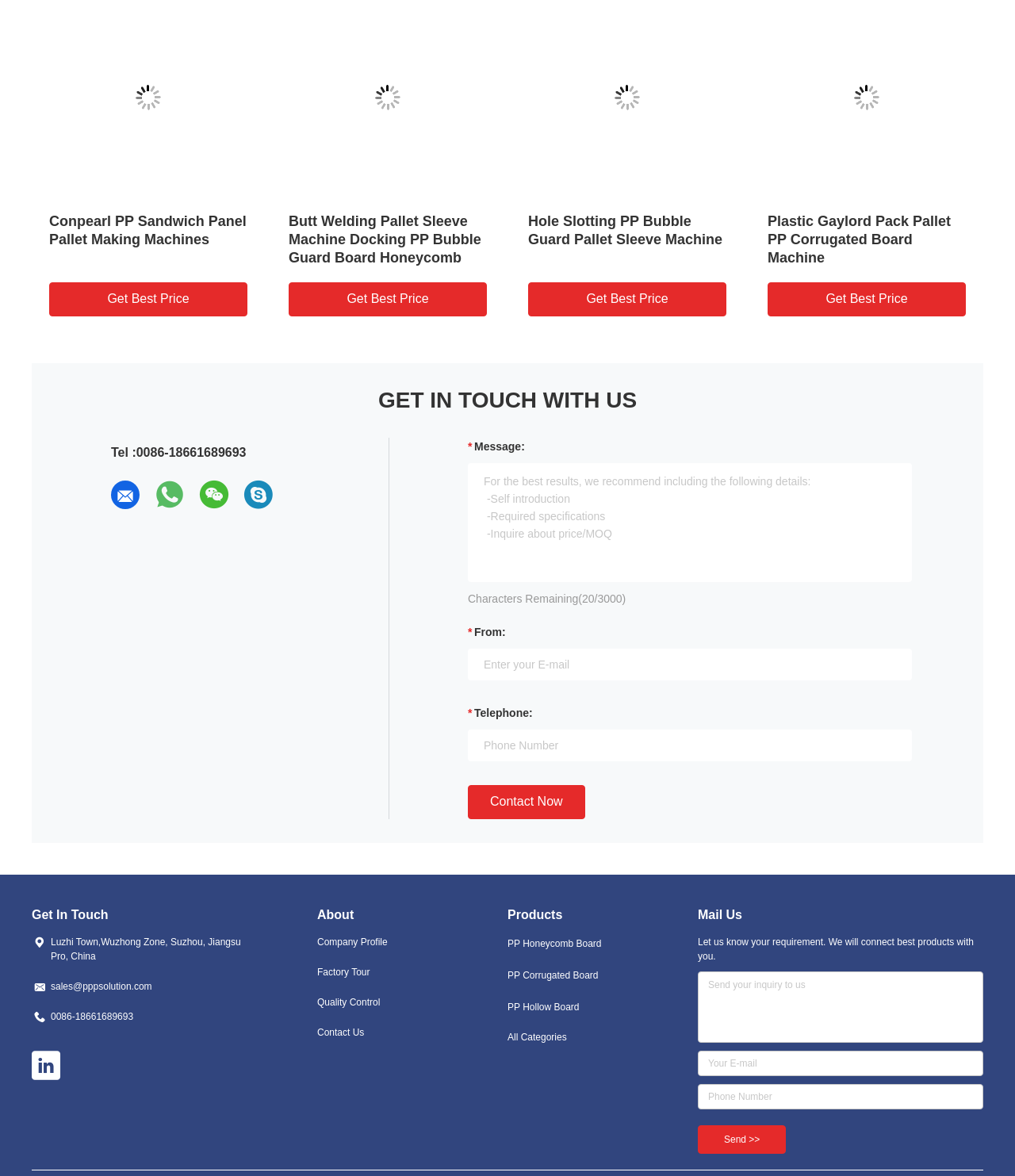Please provide a comprehensive response to the question below by analyzing the image: 
What is the company's contact phone number?

I found the contact phone number by looking at the table with the heading 'GET IN TOUCH WITH US' and finding the row with the label 'Tel :' and the corresponding value '0086-18661689693'.